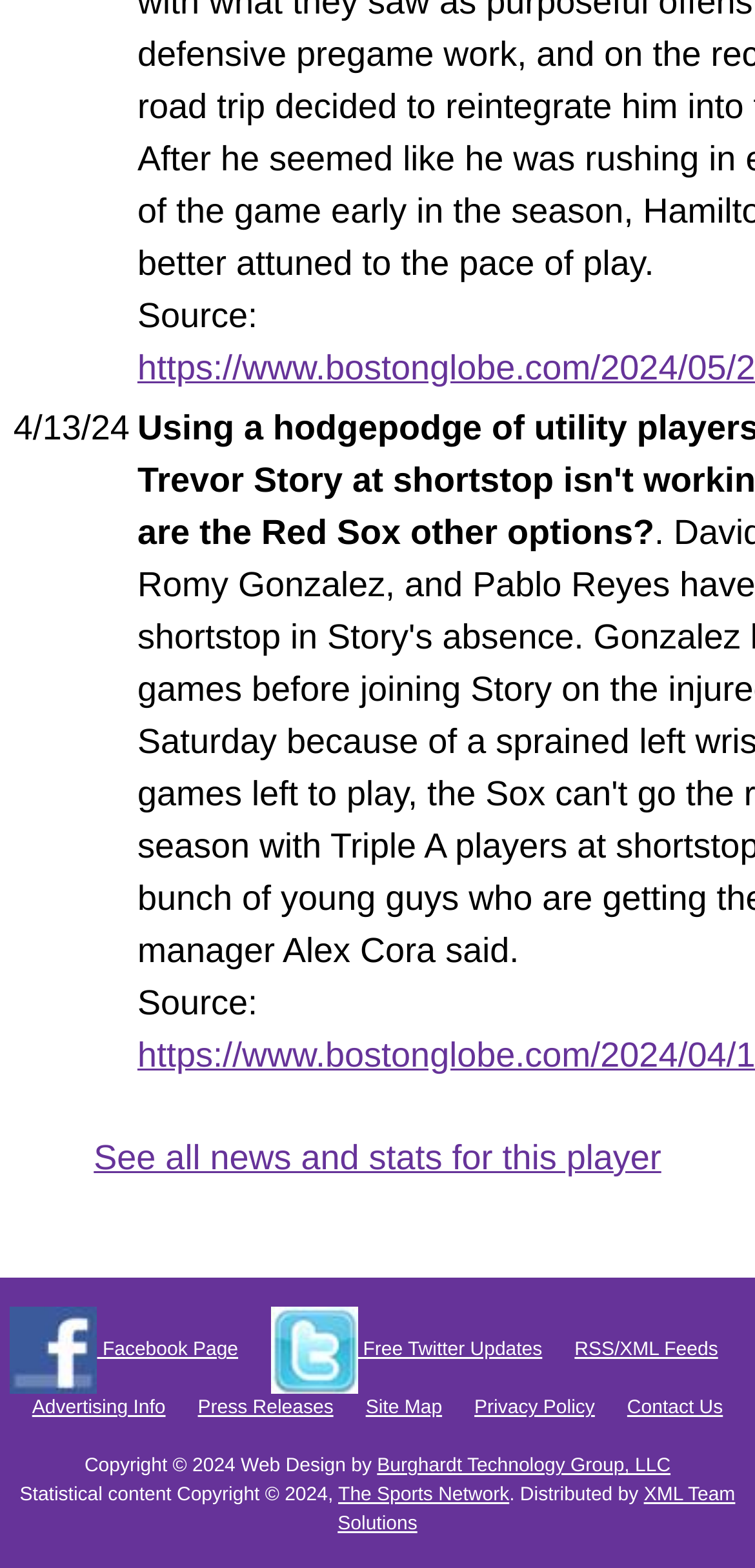Find the bounding box coordinates of the clickable element required to execute the following instruction: "Access RSS/XML feeds". Provide the coordinates as four float numbers between 0 and 1, i.e., [left, top, right, bottom].

[0.761, 0.854, 0.951, 0.868]